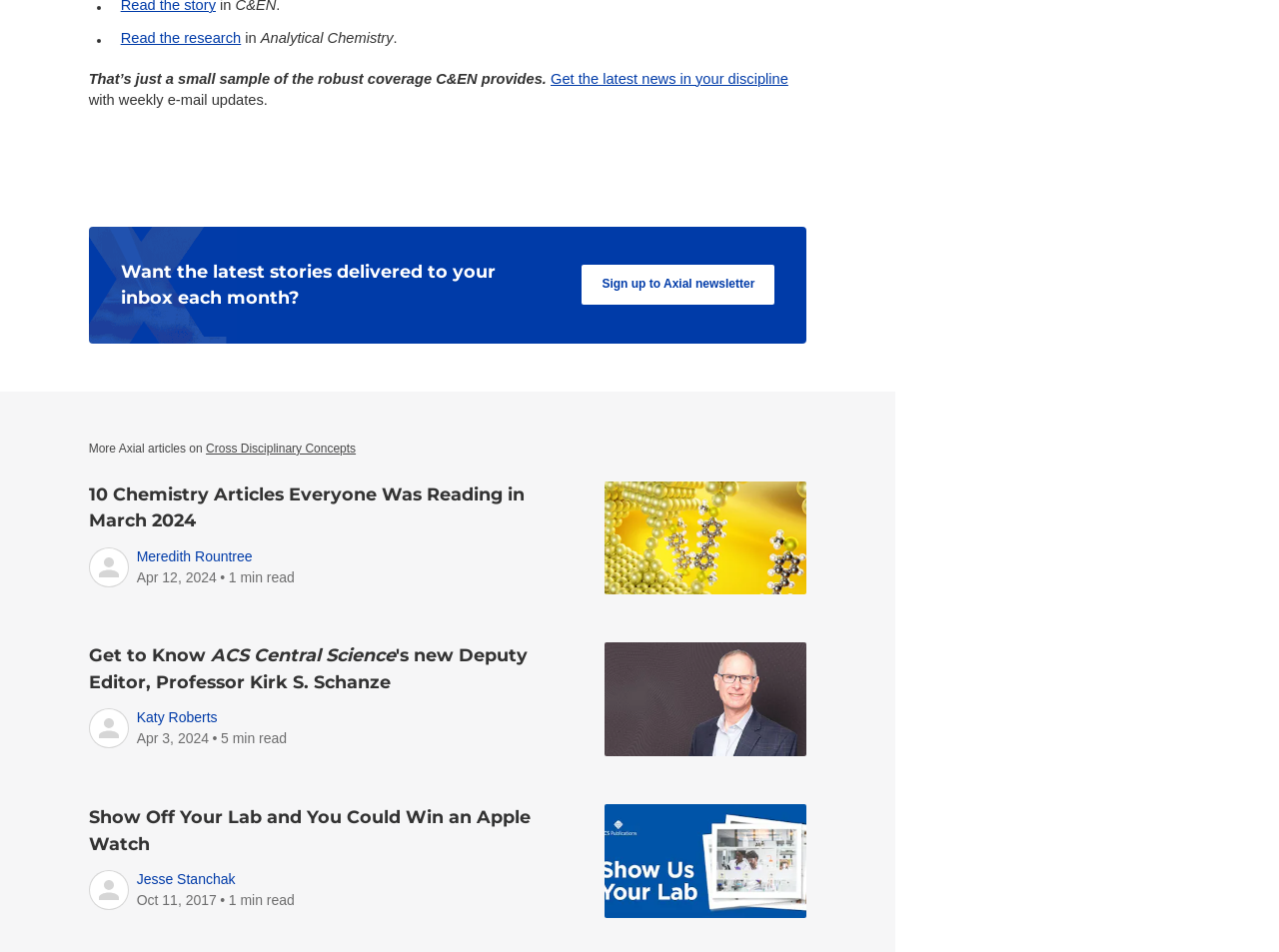Determine the bounding box coordinates of the target area to click to execute the following instruction: "Read the research."

[0.094, 0.032, 0.188, 0.049]